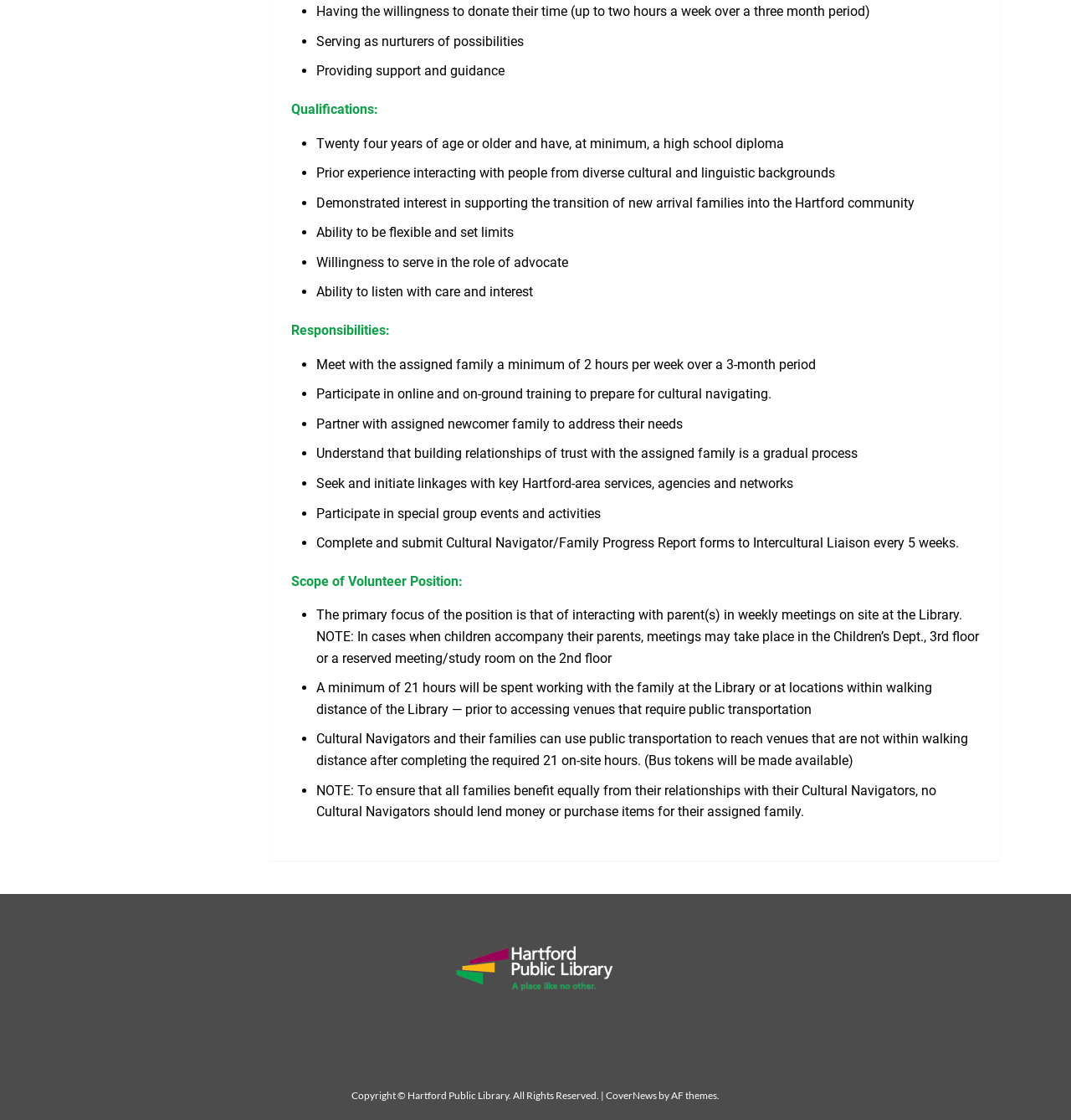Determine the bounding box of the UI component based on this description: "CoverNews". The bounding box coordinates should be four float values between 0 and 1, i.e., [left, top, right, bottom].

[0.566, 0.972, 0.613, 0.983]